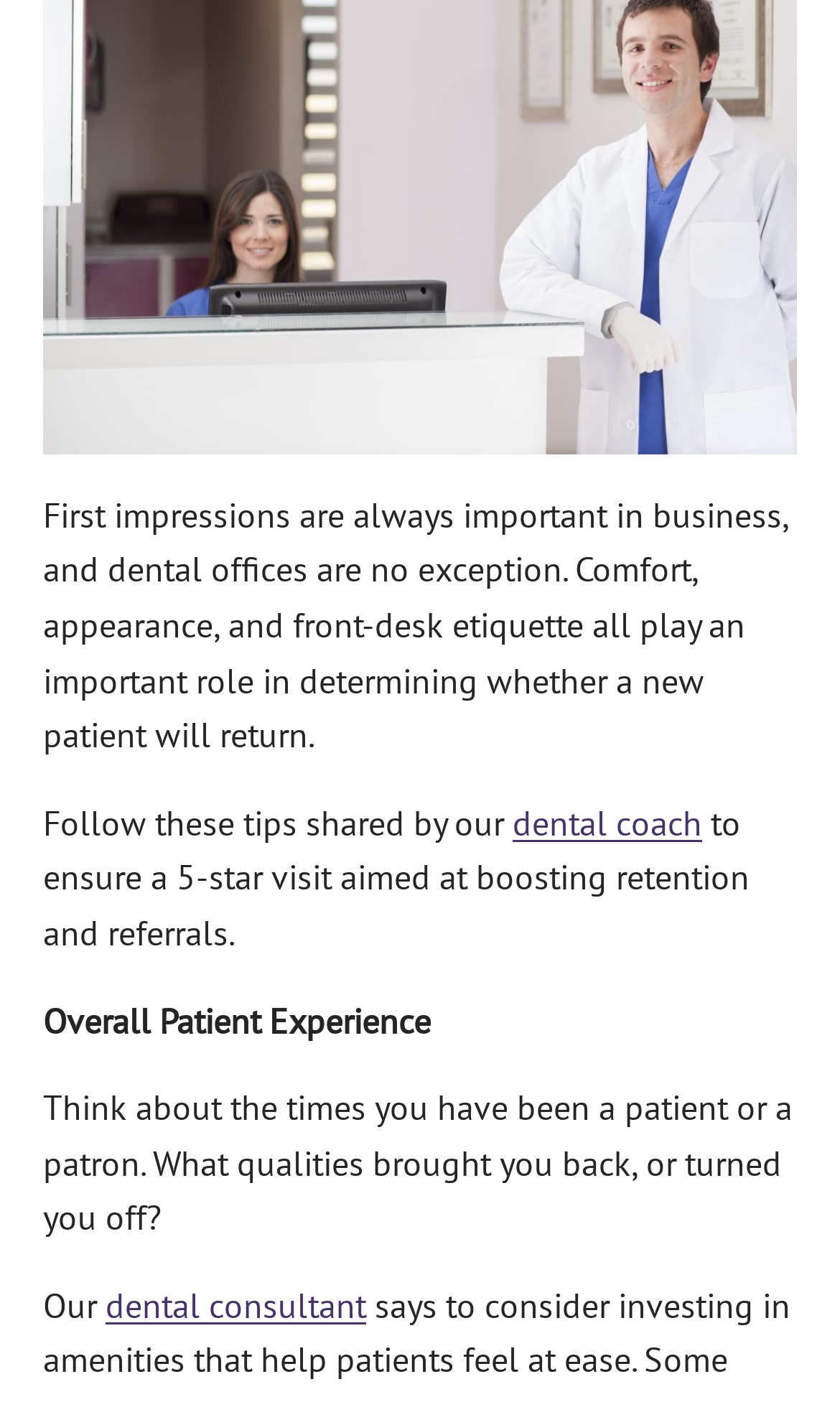Reply to the question with a single word or phrase:
What is the role of comfort in dental offices?

Important